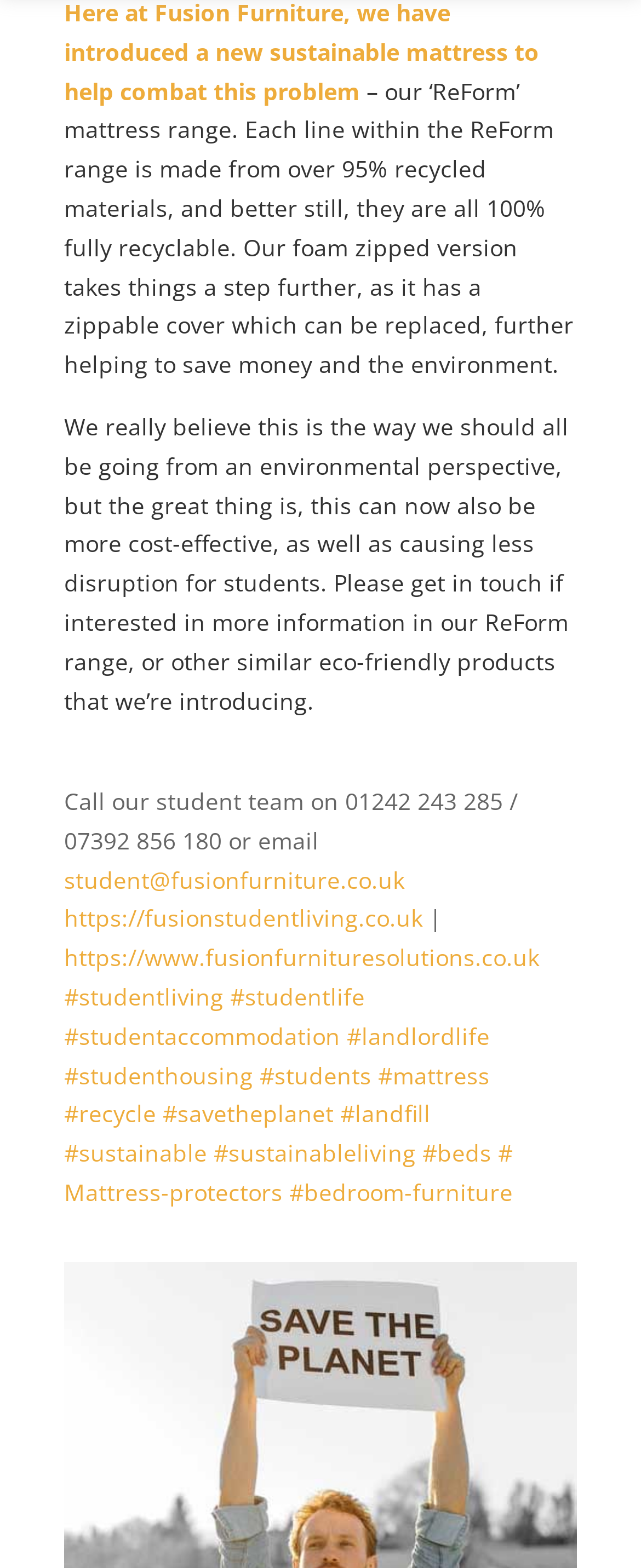Give a concise answer using one word or a phrase to the following question:
What is the purpose of the zippable cover in the ReForm range?

to save money and the environment